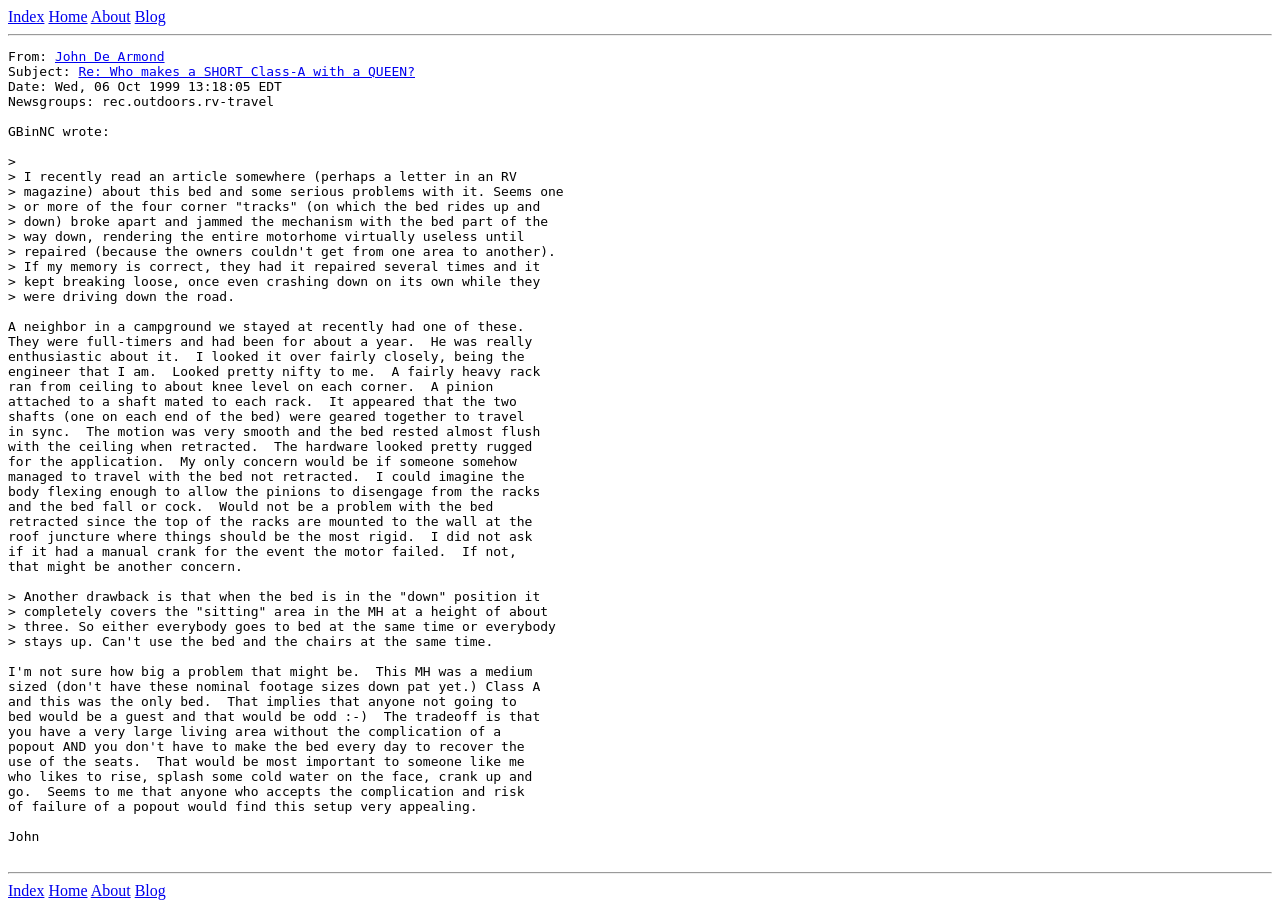Can you pinpoint the bounding box coordinates for the clickable element required for this instruction: "read the blog"? The coordinates should be four float numbers between 0 and 1, i.e., [left, top, right, bottom].

[0.105, 0.009, 0.13, 0.028]